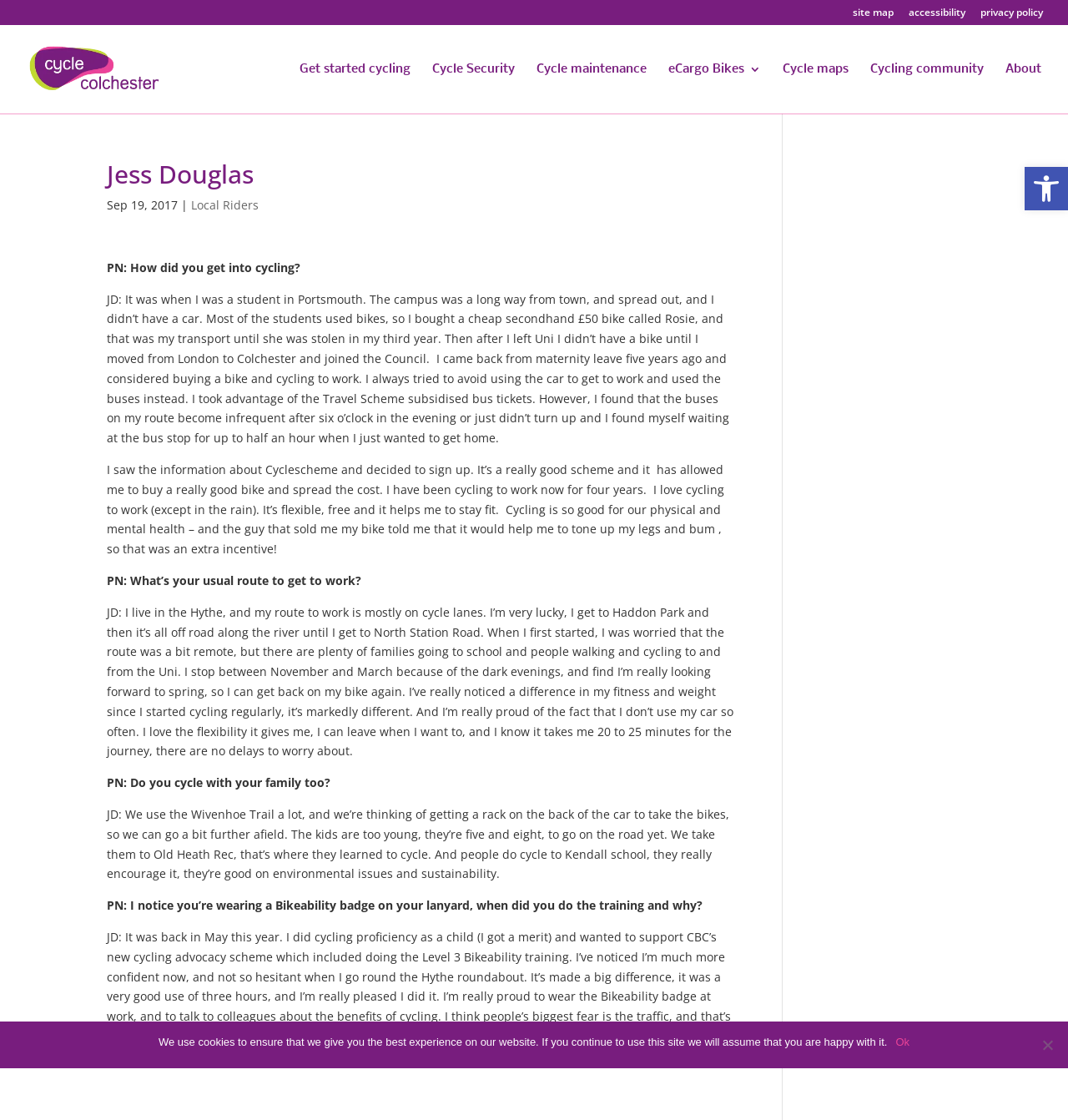Find the bounding box coordinates for the area you need to click to carry out the instruction: "Read about Jess Douglas". The coordinates should be four float numbers between 0 and 1, indicated as [left, top, right, bottom].

[0.1, 0.145, 0.689, 0.174]